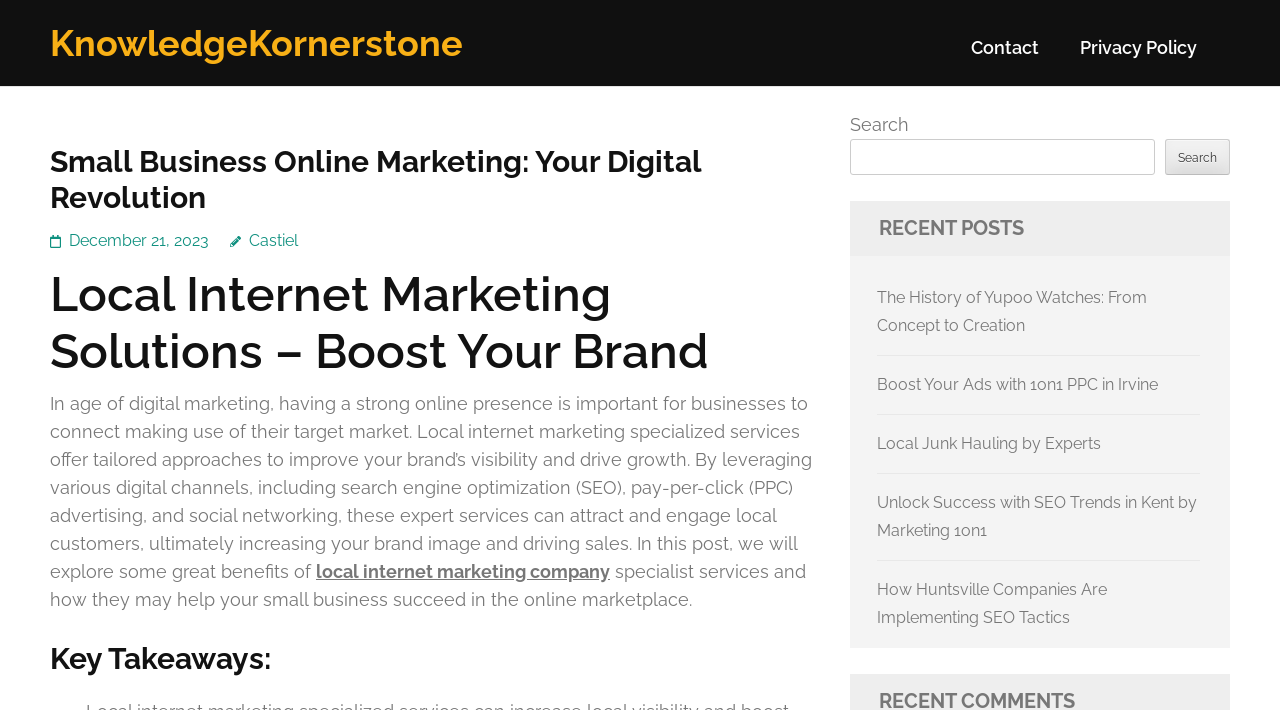What is the title of the first recent post?
Based on the image, answer the question in a detailed manner.

The webpage has a section labeled 'RECENT POSTS', and the first link in this section is titled 'The History of Yupoo Watches: From Concept to Creation'.